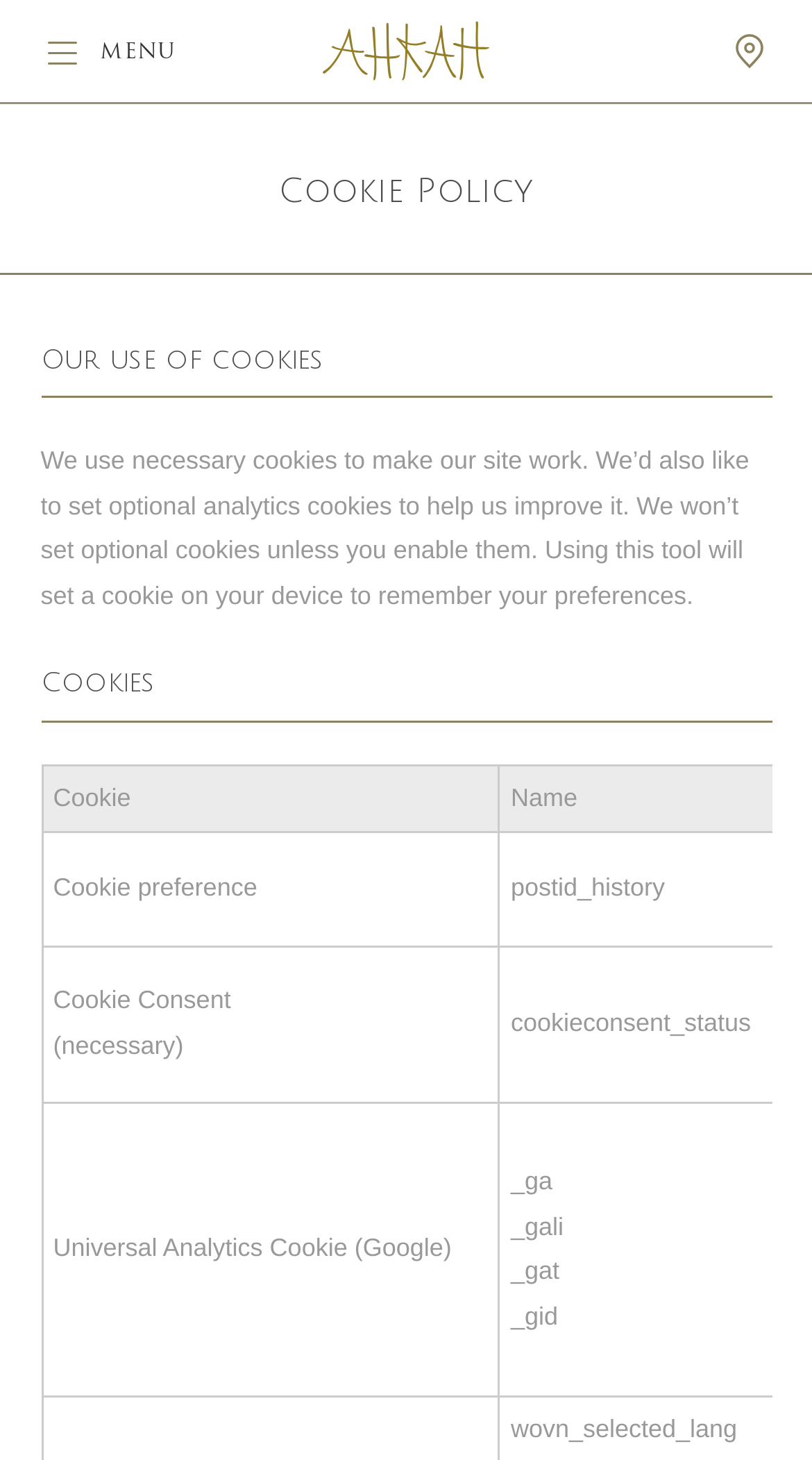What type of analytics cookie is used?
Kindly give a detailed and elaborate answer to the question.

The type of analytics cookie used can be determined by looking at the gridcell element with the text 'Universal Analytics Cookie (Google)' which is part of the cookies table.